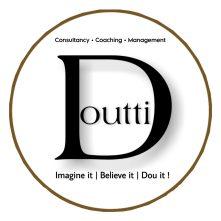Can you give a comprehensive explanation to the question given the content of the image?
How many core services are offered by Doutti?

The words 'Consultancy - Coaching - Management' surrounding the stylized letter 'D' convey the core services offered by Doutti, and there are three services listed.